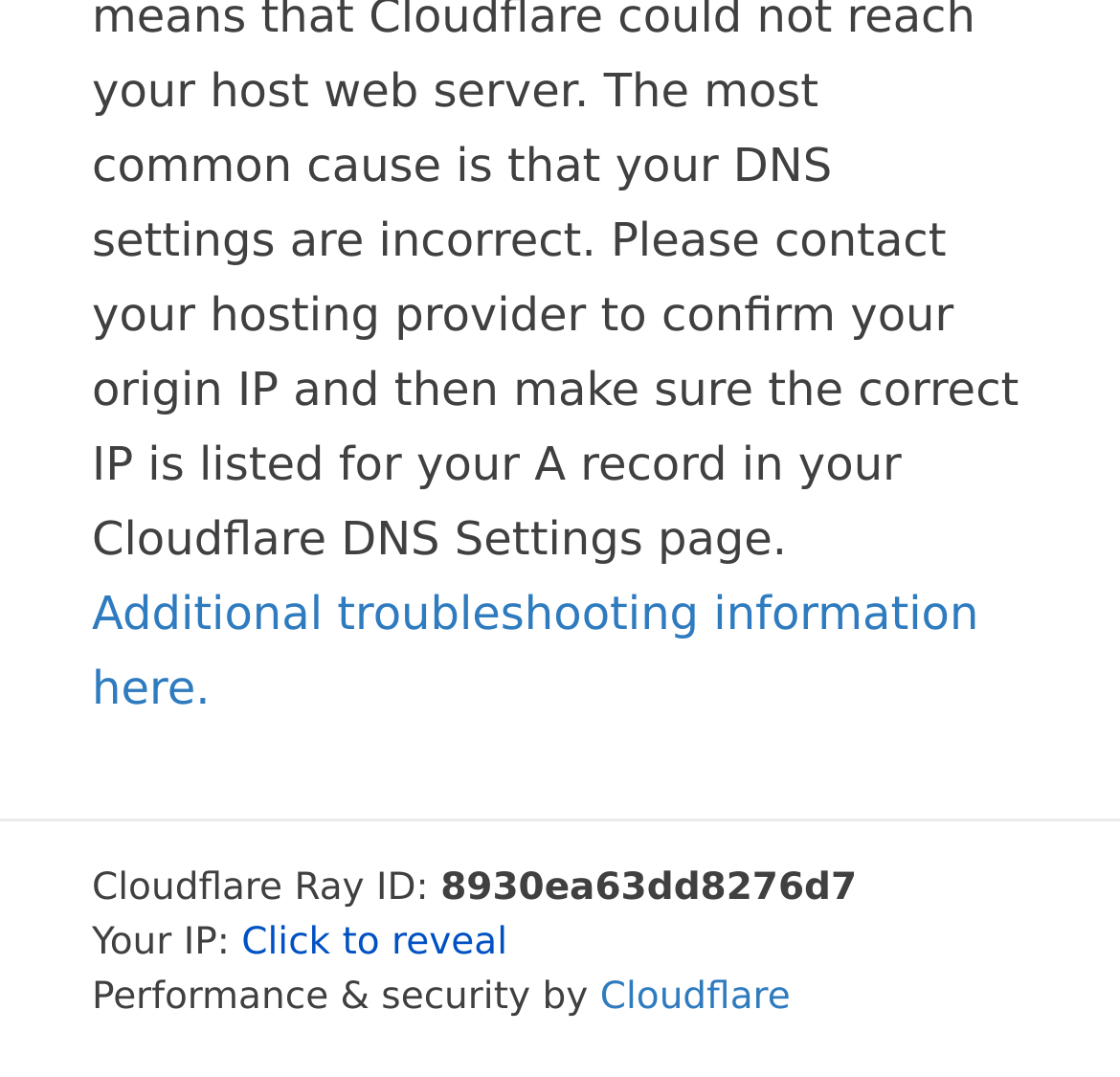Answer the question below in one word or phrase:
What is the purpose of the 'Click to reveal' button?

To reveal IP address